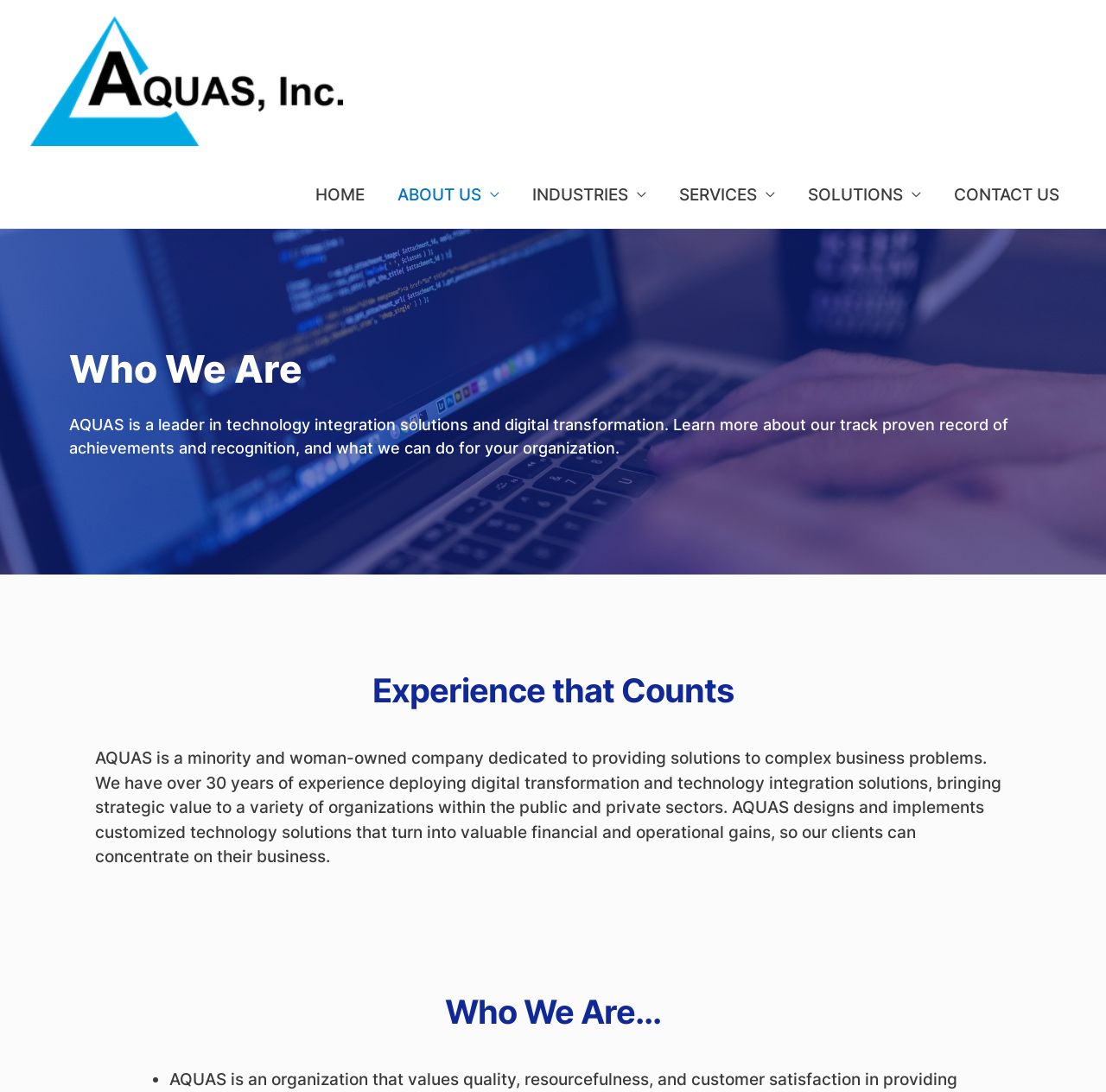What type of company is AQUAS?
Answer the question with detailed information derived from the image.

The static text under the heading 'Experience that Counts' describes AQUAS as a minority and woman-owned company dedicated to providing solutions to complex business problems.